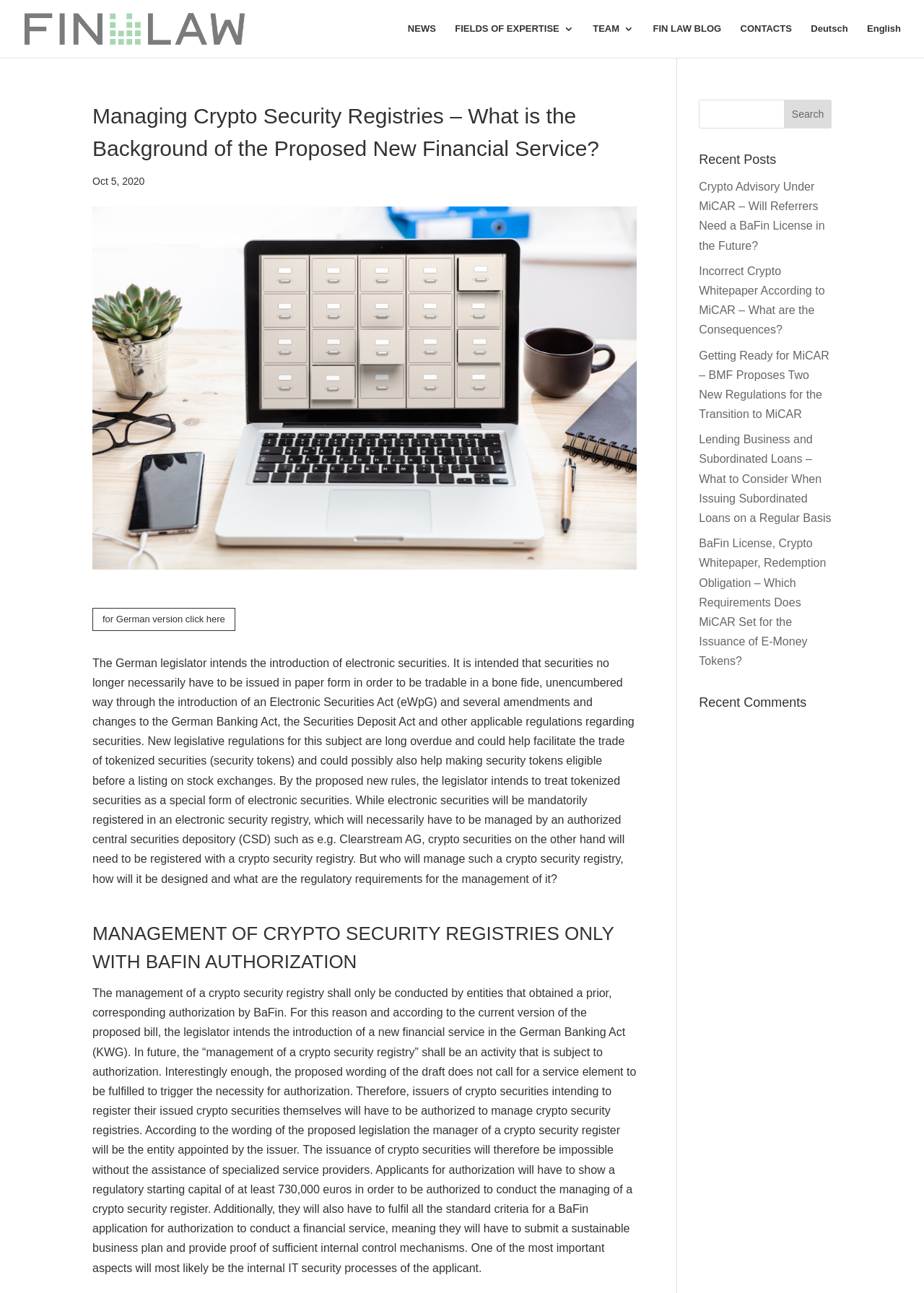Specify the bounding box coordinates of the area to click in order to execute this command: 'Read the article about Crypto Advisory Under MiCAR'. The coordinates should consist of four float numbers ranging from 0 to 1, and should be formatted as [left, top, right, bottom].

[0.756, 0.14, 0.893, 0.195]